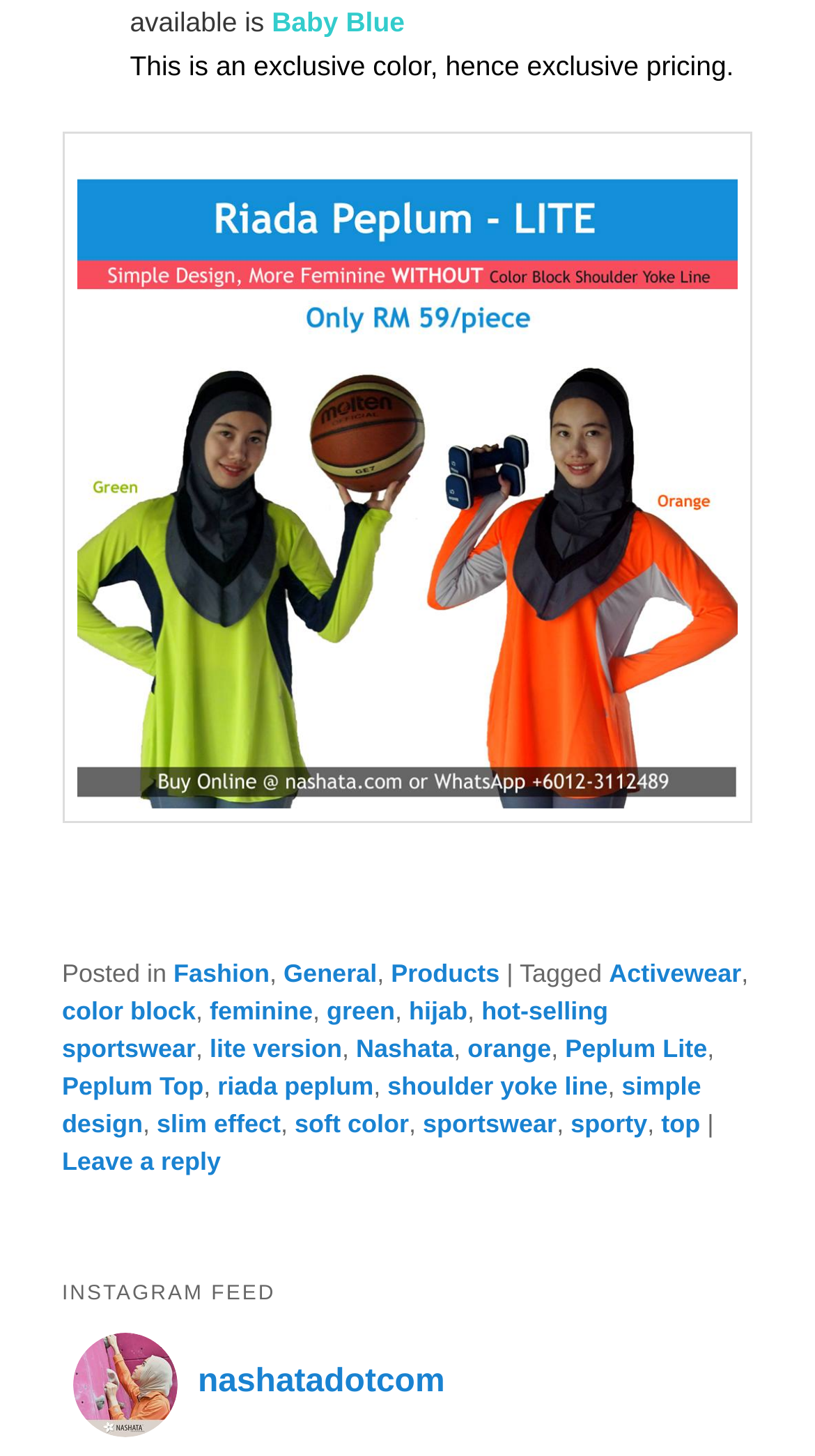Determine the bounding box coordinates of the clickable element to complete this instruction: "Click on the 'Fashion' category". Provide the coordinates in the format of four float numbers between 0 and 1, [left, top, right, bottom].

[0.213, 0.659, 0.331, 0.679]